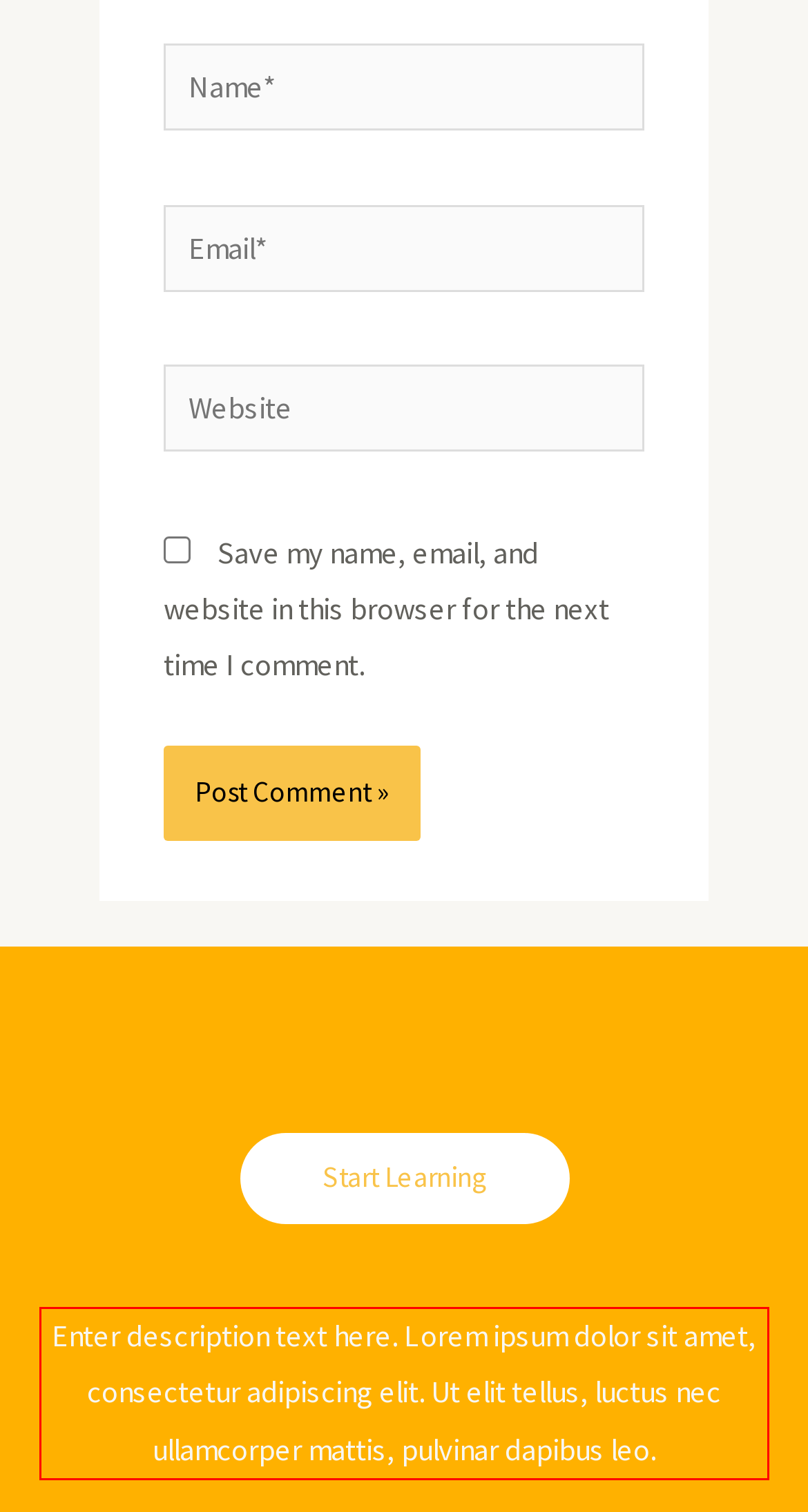You are provided with a screenshot of a webpage that includes a UI element enclosed in a red rectangle. Extract the text content inside this red rectangle.

Enter description text here. Lorem ipsum dolor sit amet, consectetur adipiscing elit. Ut elit tellus, luctus nec ullamcorper mattis, pulvinar dapibus leo.​